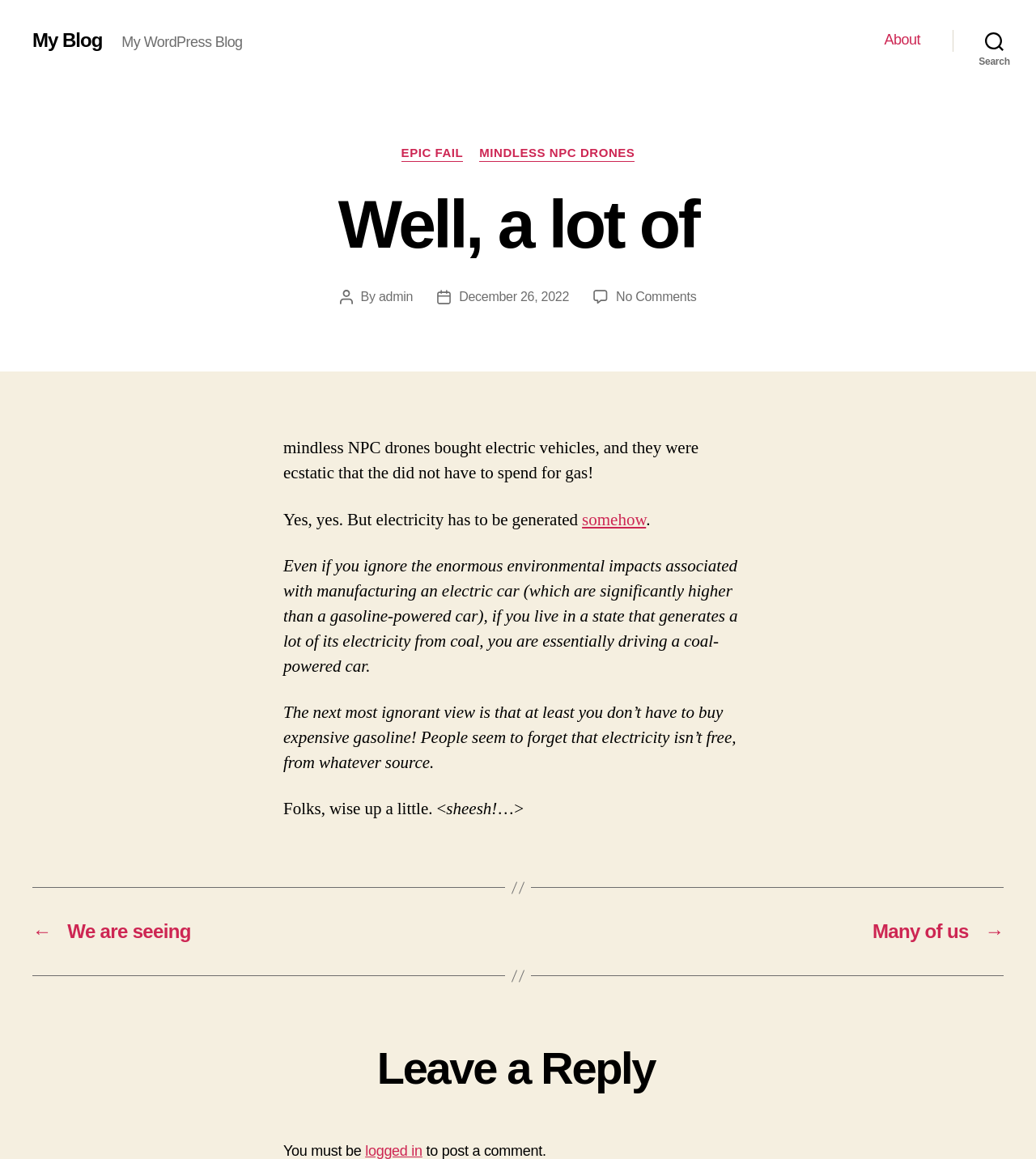Bounding box coordinates should be in the format (top-left x, top-left y, bottom-right x, bottom-right y) and all values should be floating point numbers between 0 and 1. Determine the bounding box coordinate for the UI element described as: → Many of us

[0.516, 0.794, 0.969, 0.814]